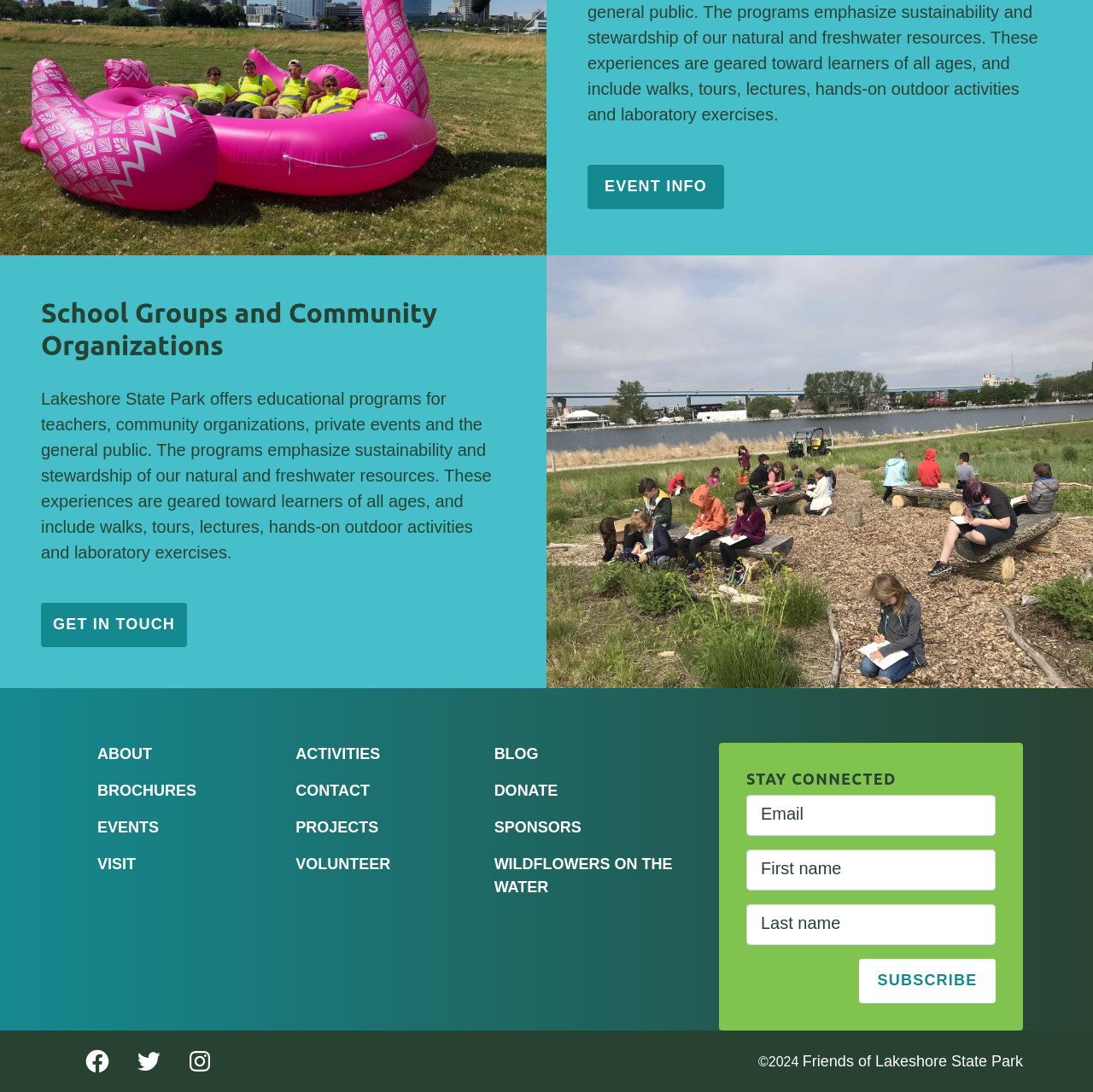For the element described, predict the bounding box coordinates as (top-left x, top-left y, bottom-right x, bottom-right y). All values should be between 0 and 1. Element description: Volunteer

[0.271, 0.783, 0.357, 0.799]